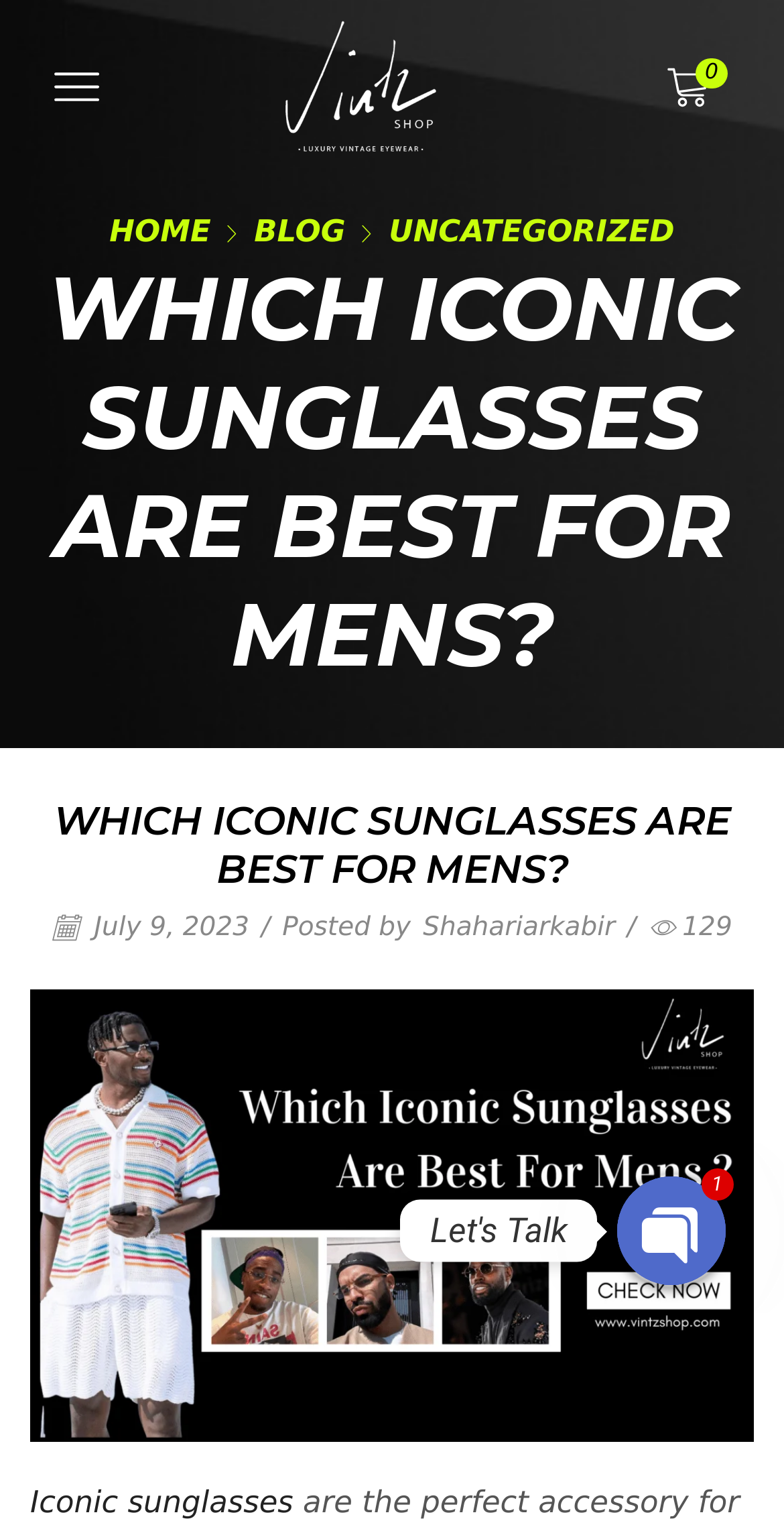How many comments does the blog post have? Please answer the question using a single word or phrase based on the image.

129